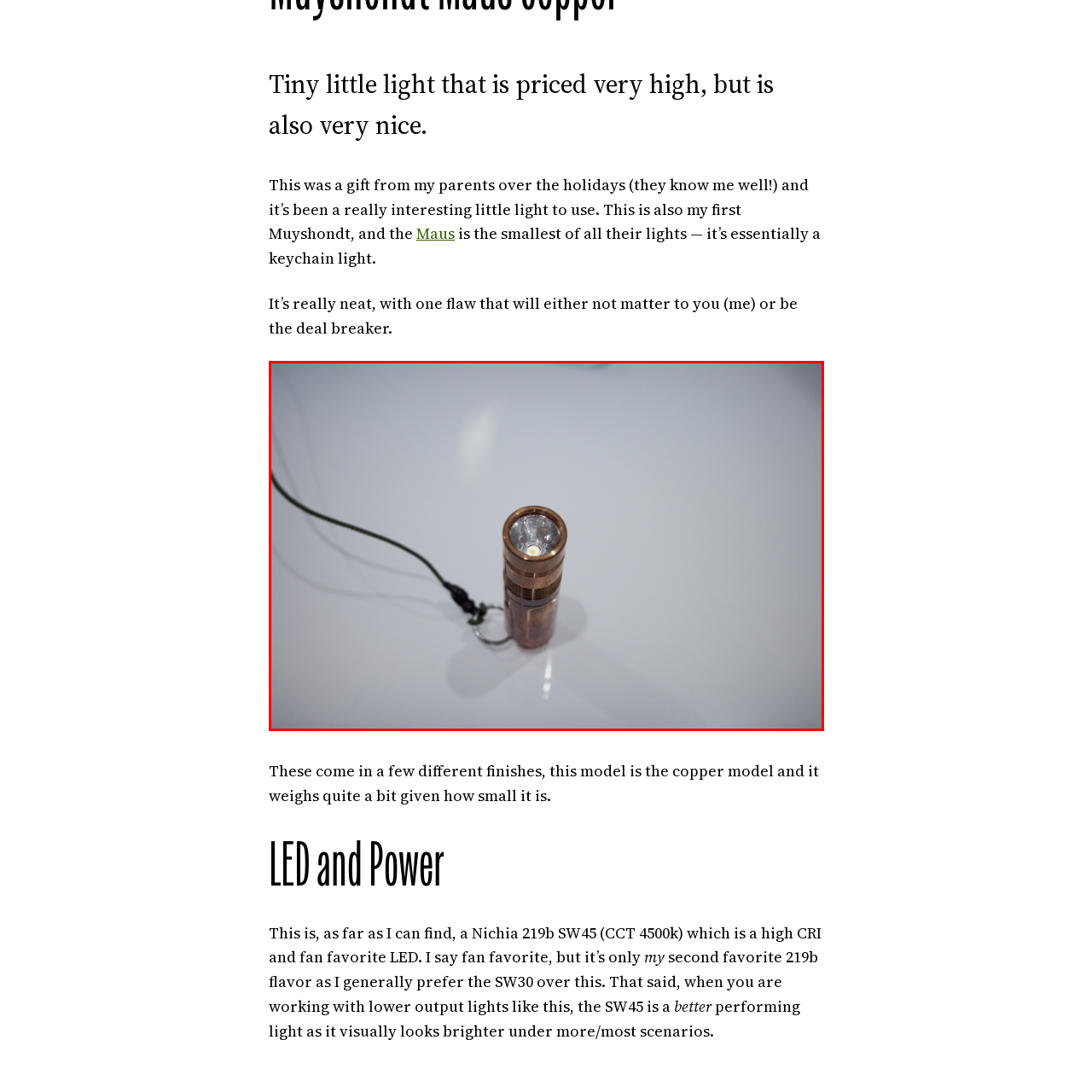Elaborate on the scene depicted within the red bounding box in the image.

This image showcases a compact and elegant flashlight made of copper, designed for practicality and style. The flashlight, which appears to be a keychain model, features a sleek design with a textured surface for enhanced grip. Its bright LED bulb is visible through the top, highlighting its functionality. Attached to the flashlight is a sturdy lanyard, making it easy to carry or attach to bags or keychains.

This particular model is noted for its lightweight yet durable construction, and it is referred to as a Muyshondt product, which suggests a high standard of quality and performance. The description indicates that it is the smallest in the brand’s range, making it highly portable. It’s also mentioned that this flashlight is relatively heavy for its size, emphasizing the quality craftsmanship of the copper material. The overall impression is of a beautifully designed utility tool that balances both aesthetics and functionality.